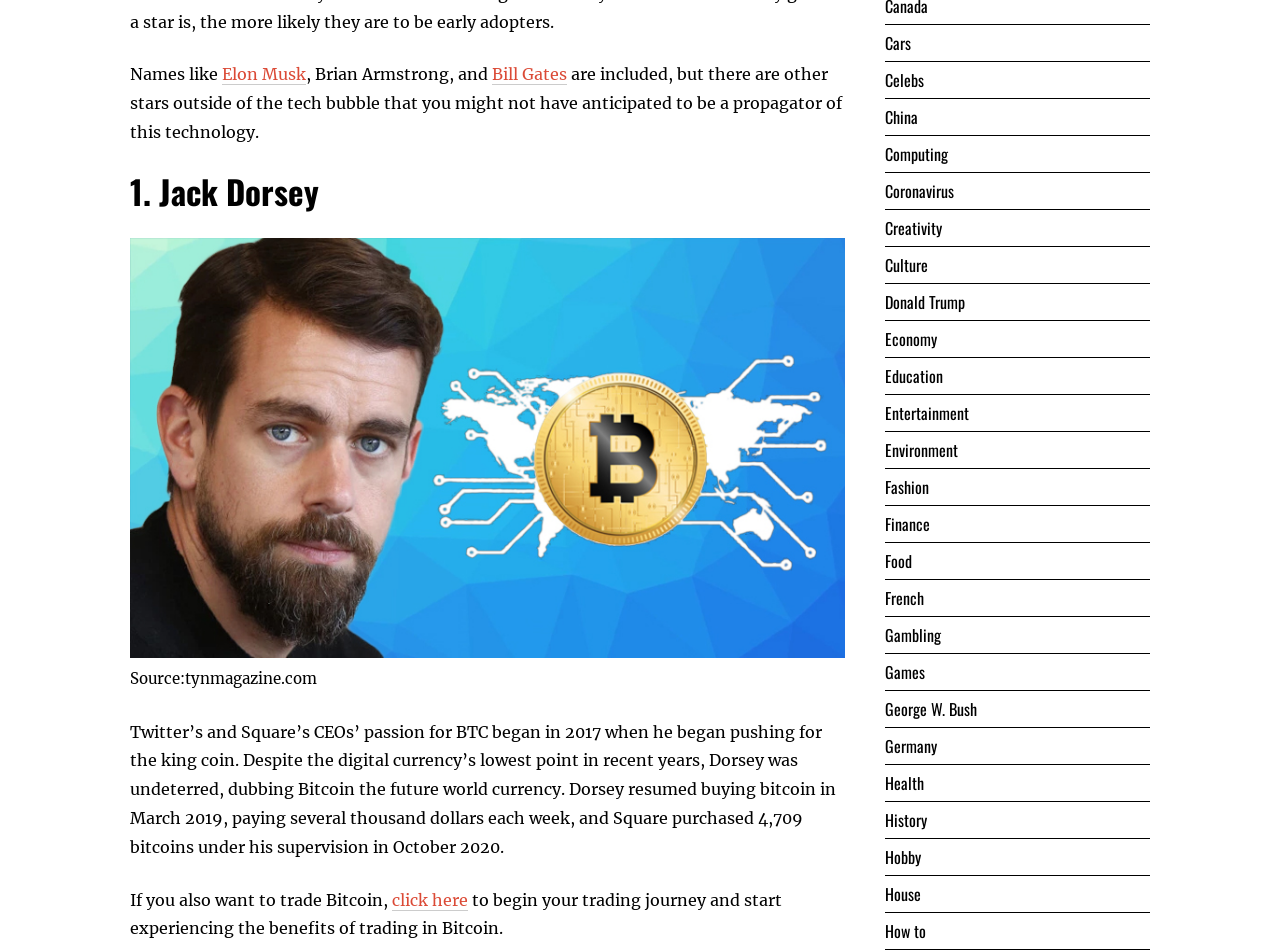Answer the question with a brief word or phrase:
What is the name of the digital currency mentioned?

Bitcoin